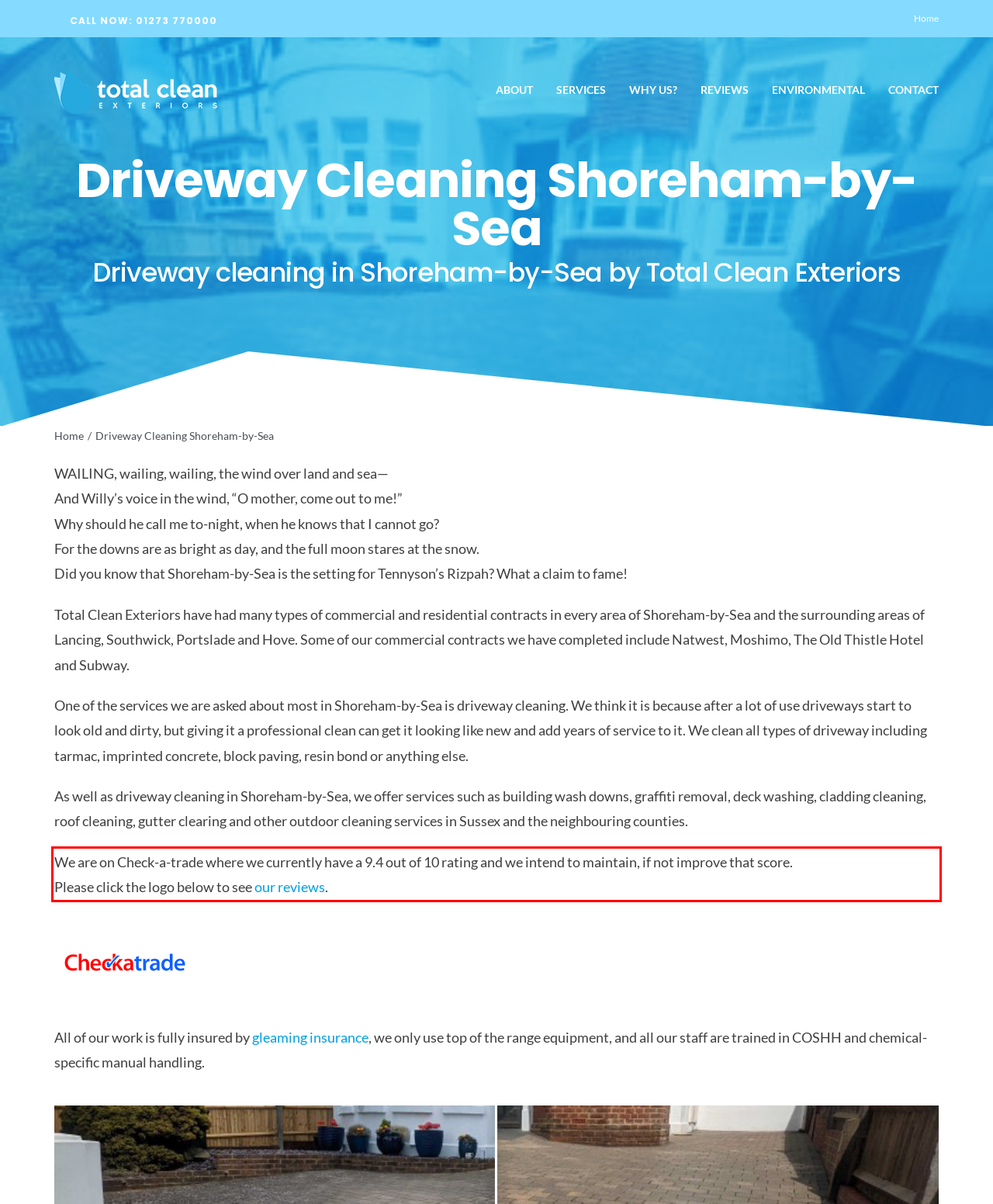Please examine the screenshot of the webpage and read the text present within the red rectangle bounding box.

We are on Check-a-trade where we currently have a 9.4 out of 10 rating and we intend to maintain, if not improve that score. Please click the logo below to see our reviews.